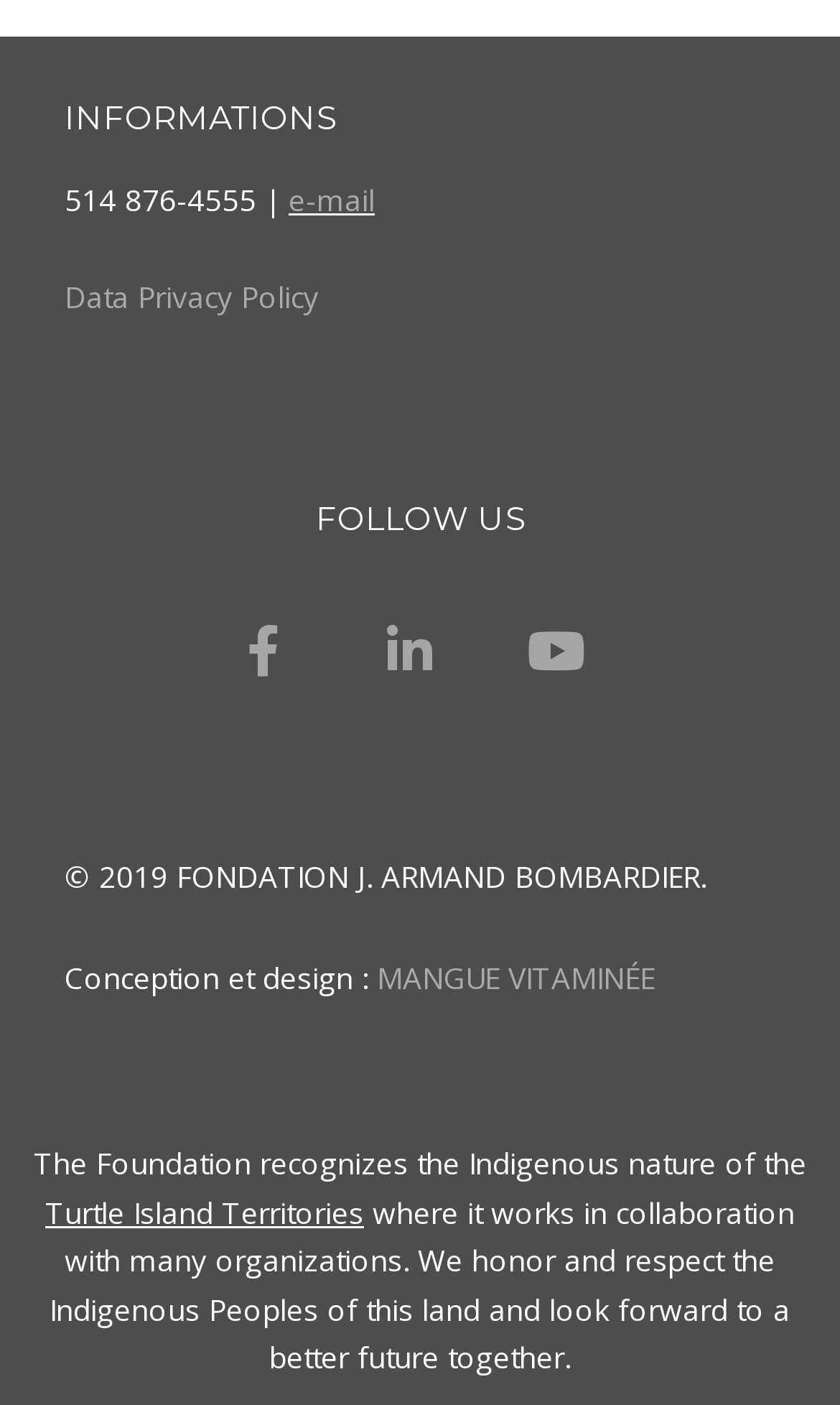What is the name of the territories recognized by the foundation?
Examine the screenshot and reply with a single word or phrase.

Turtle Island Territories